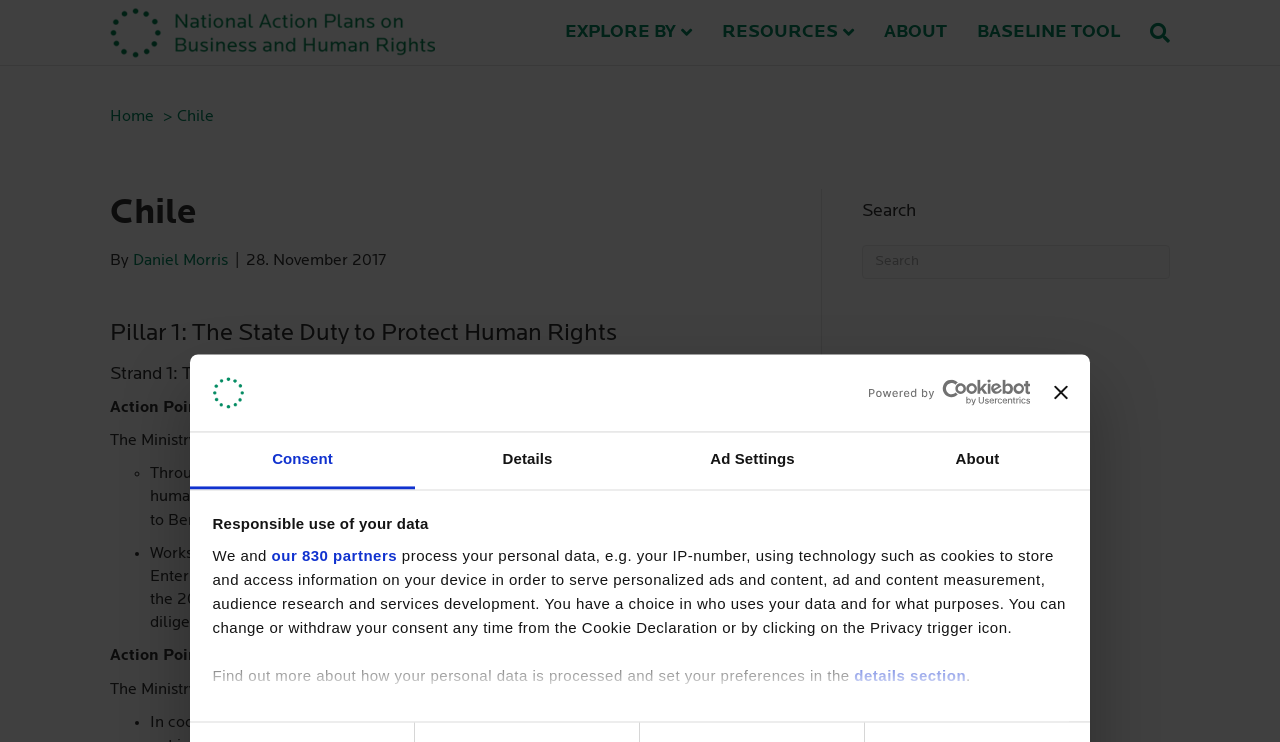What is the logo of the website? Analyze the screenshot and reply with just one word or a short phrase.

Chile